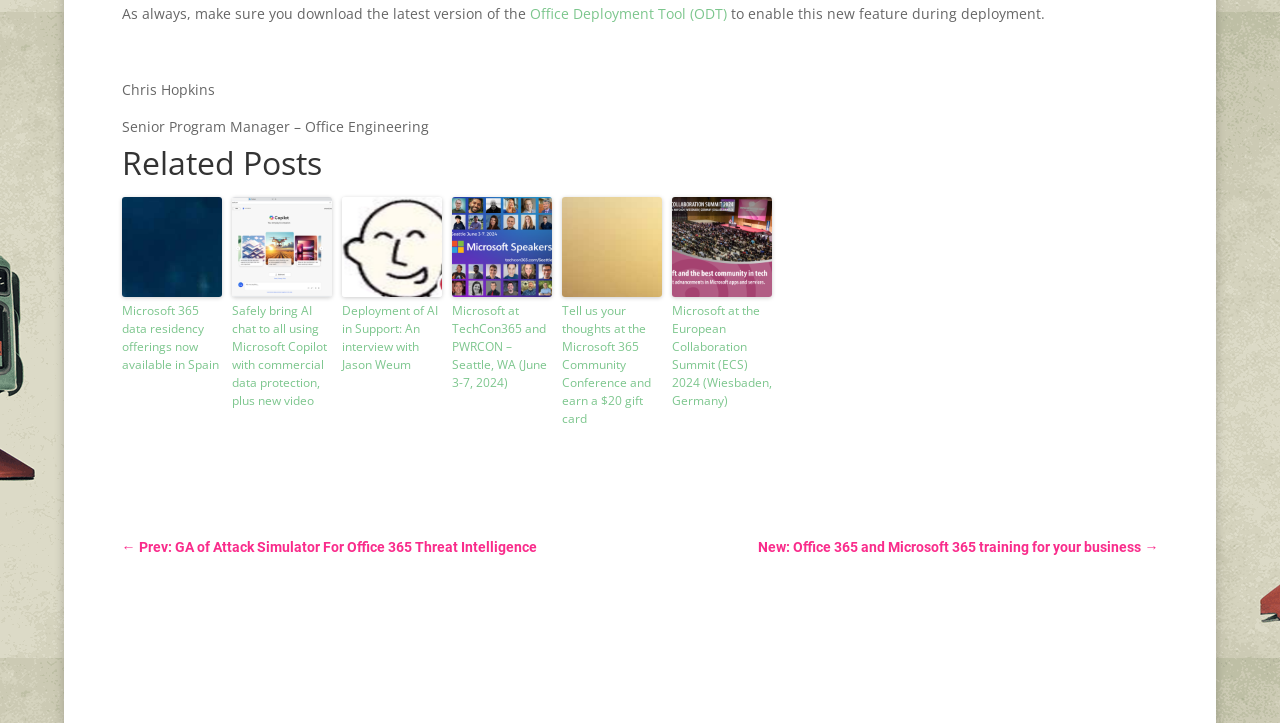What is the name of the author?
Look at the webpage screenshot and answer the question with a detailed explanation.

The author's name is mentioned in the text 'Chris Hopkins' which is located at the top of the webpage, below the introductory sentence.